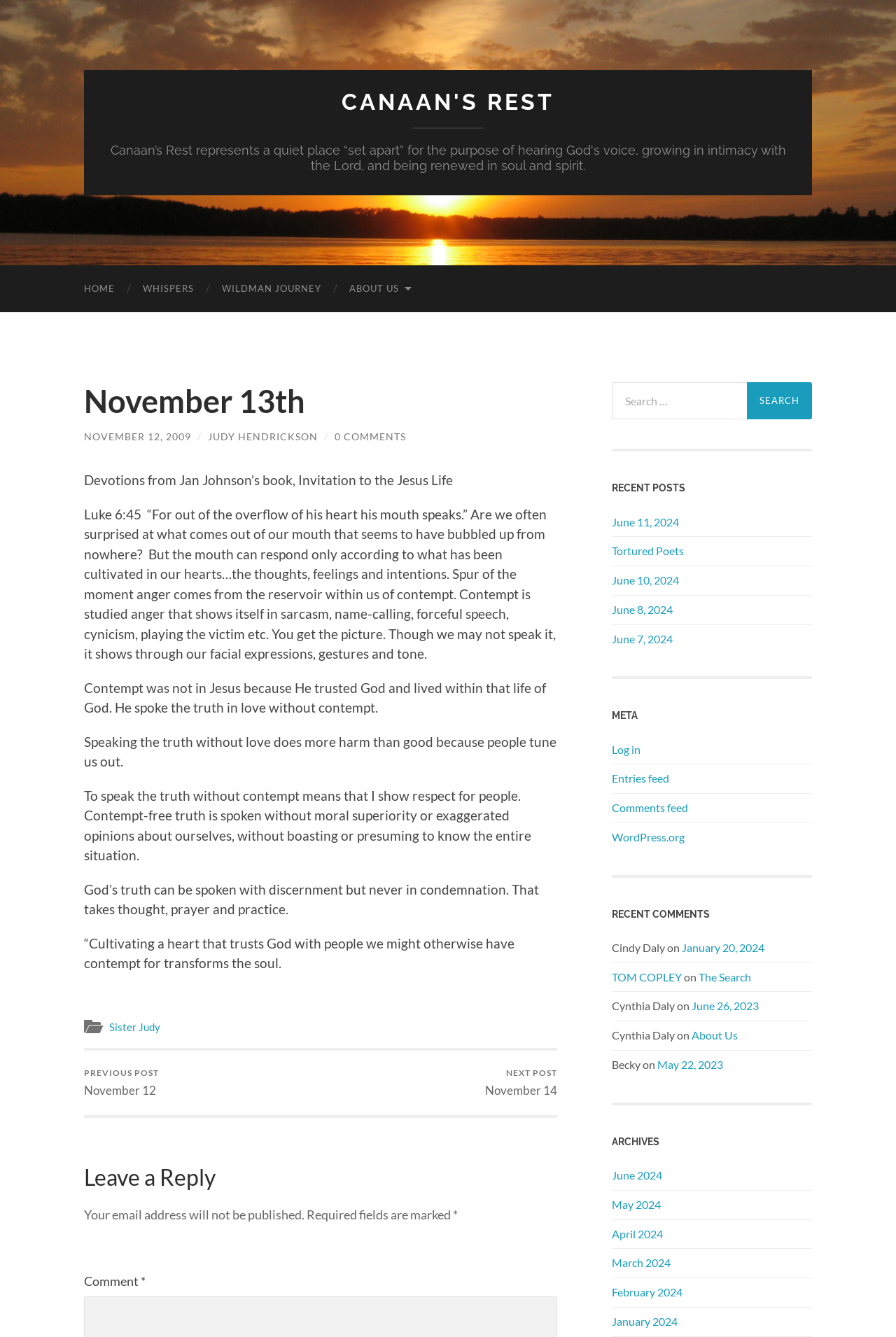Highlight the bounding box coordinates of the element you need to click to perform the following instruction: "Click the 'Post Comment' button."

None